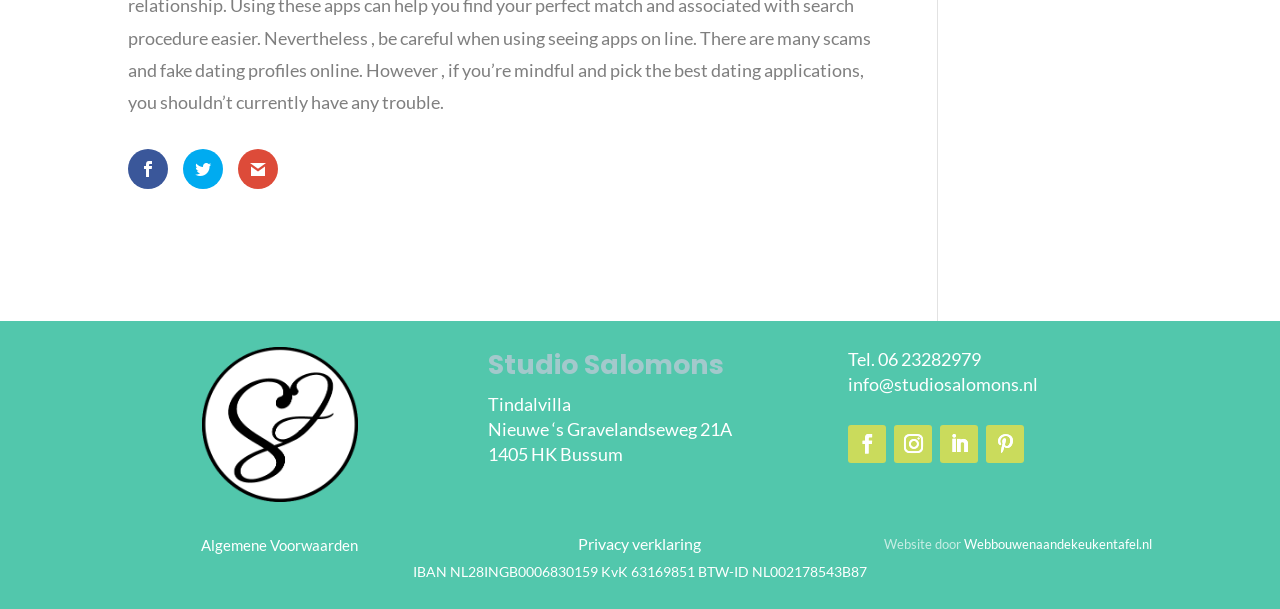What is the name of the studio?
Provide an in-depth answer to the question, covering all aspects.

The name of the studio can be found in the heading element with the text 'Studio Salomons' at the top of the webpage.